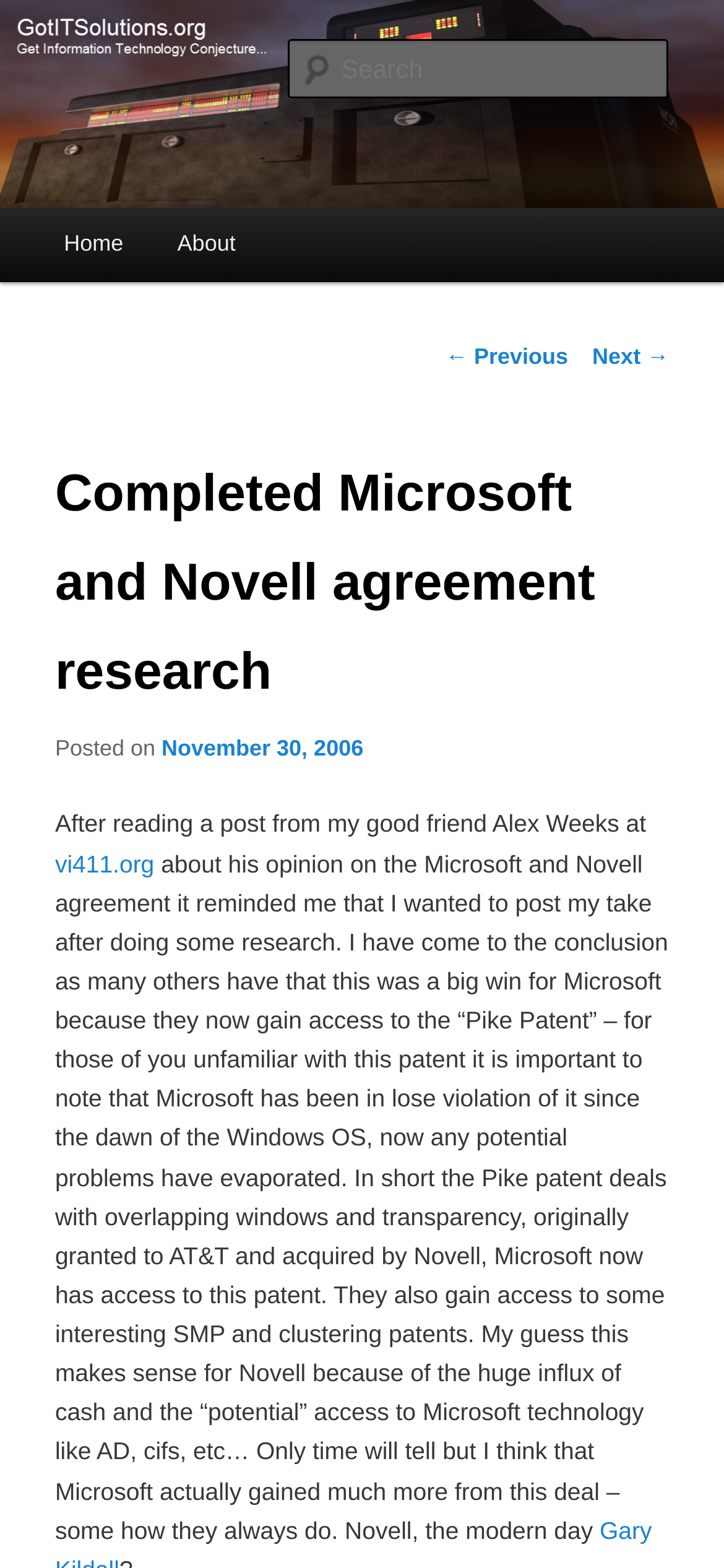Specify the bounding box coordinates of the area to click in order to execute this command: 'Search for information'. The coordinates should consist of four float numbers ranging from 0 to 1, and should be formatted as [left, top, right, bottom].

[0.396, 0.025, 0.924, 0.063]